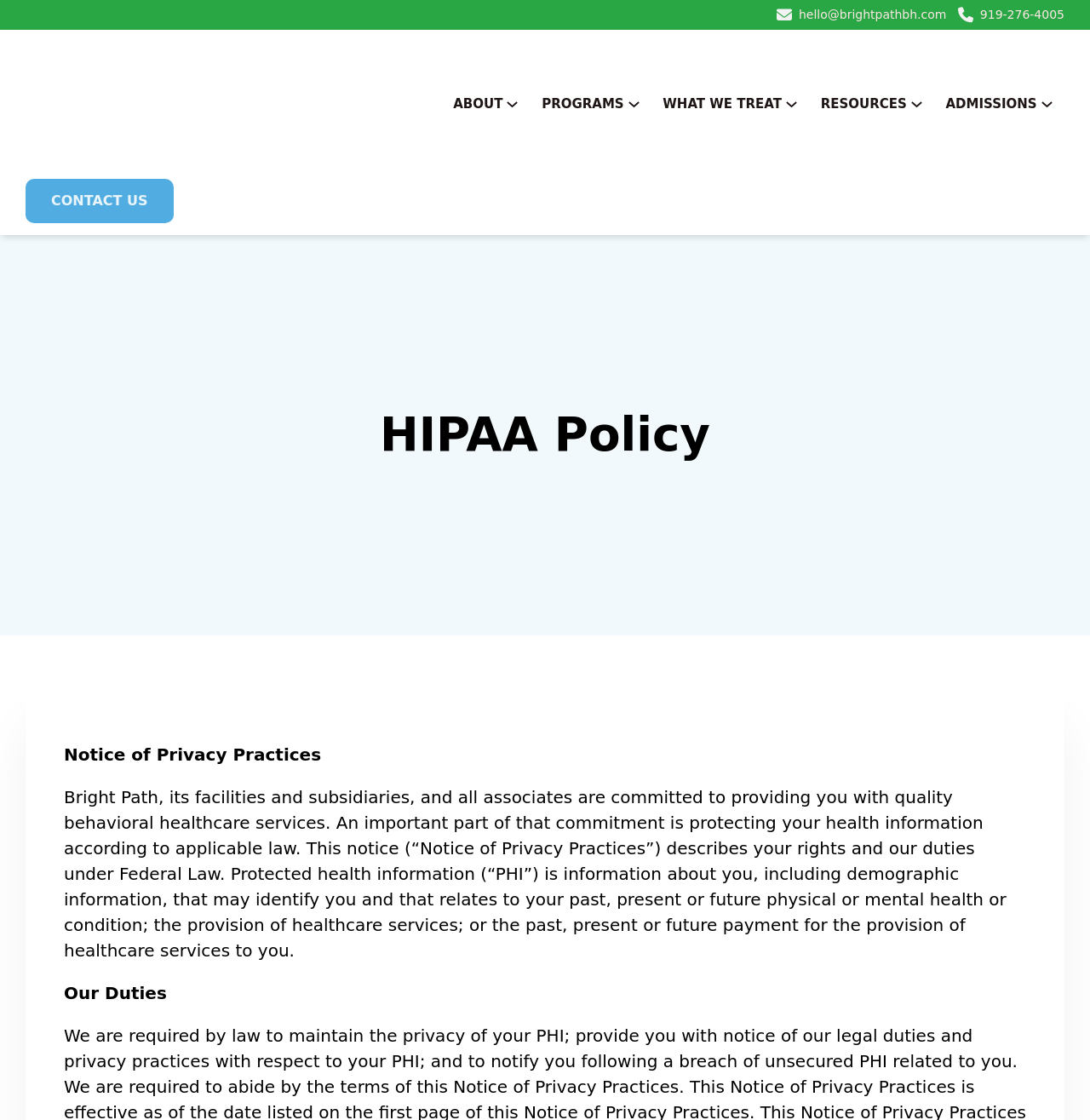Respond to the question with just a single word or phrase: 
How can users contact the organization?

Through email or phone